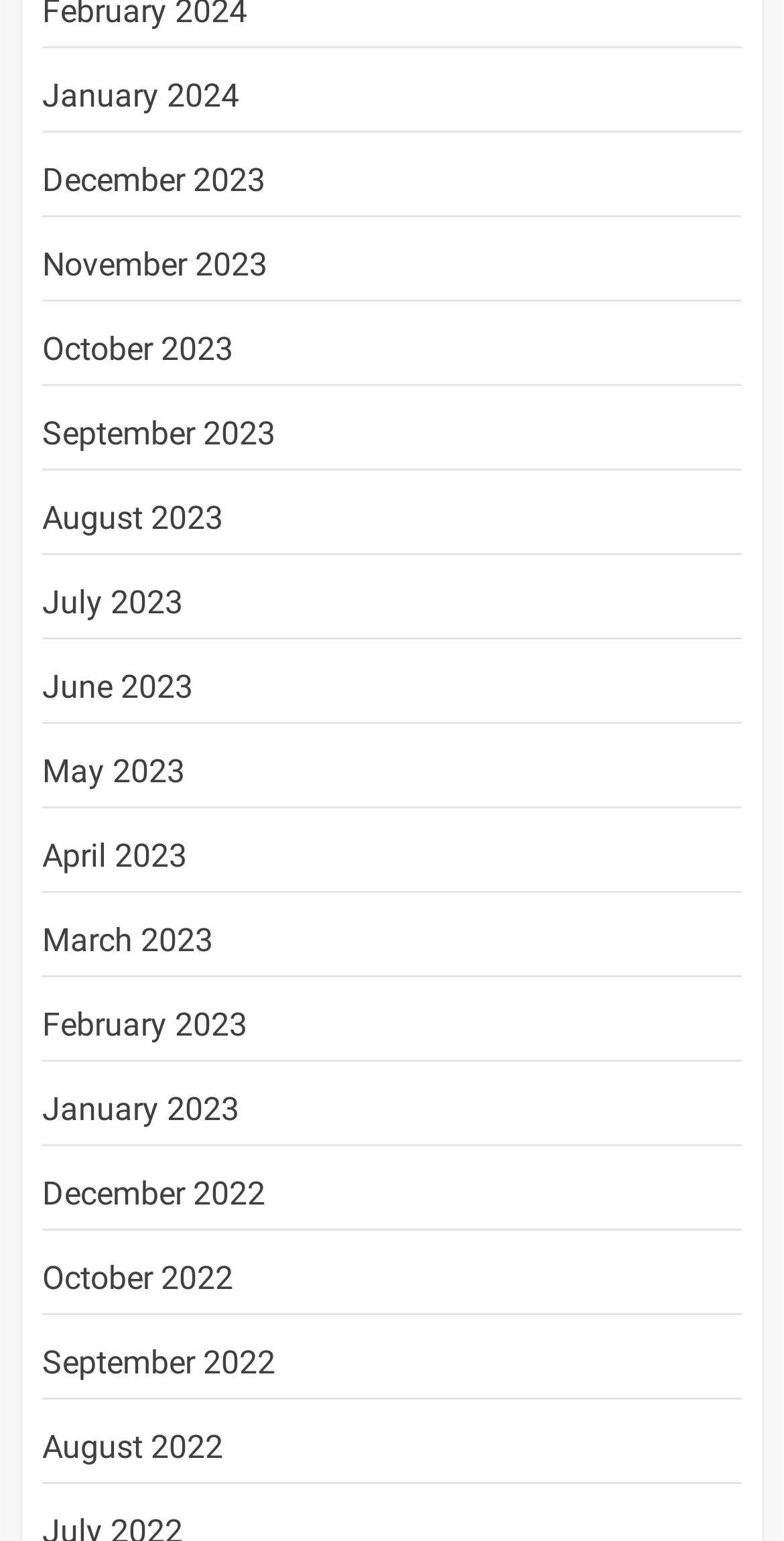Give a short answer using one word or phrase for the question:
How many months are listed?

12